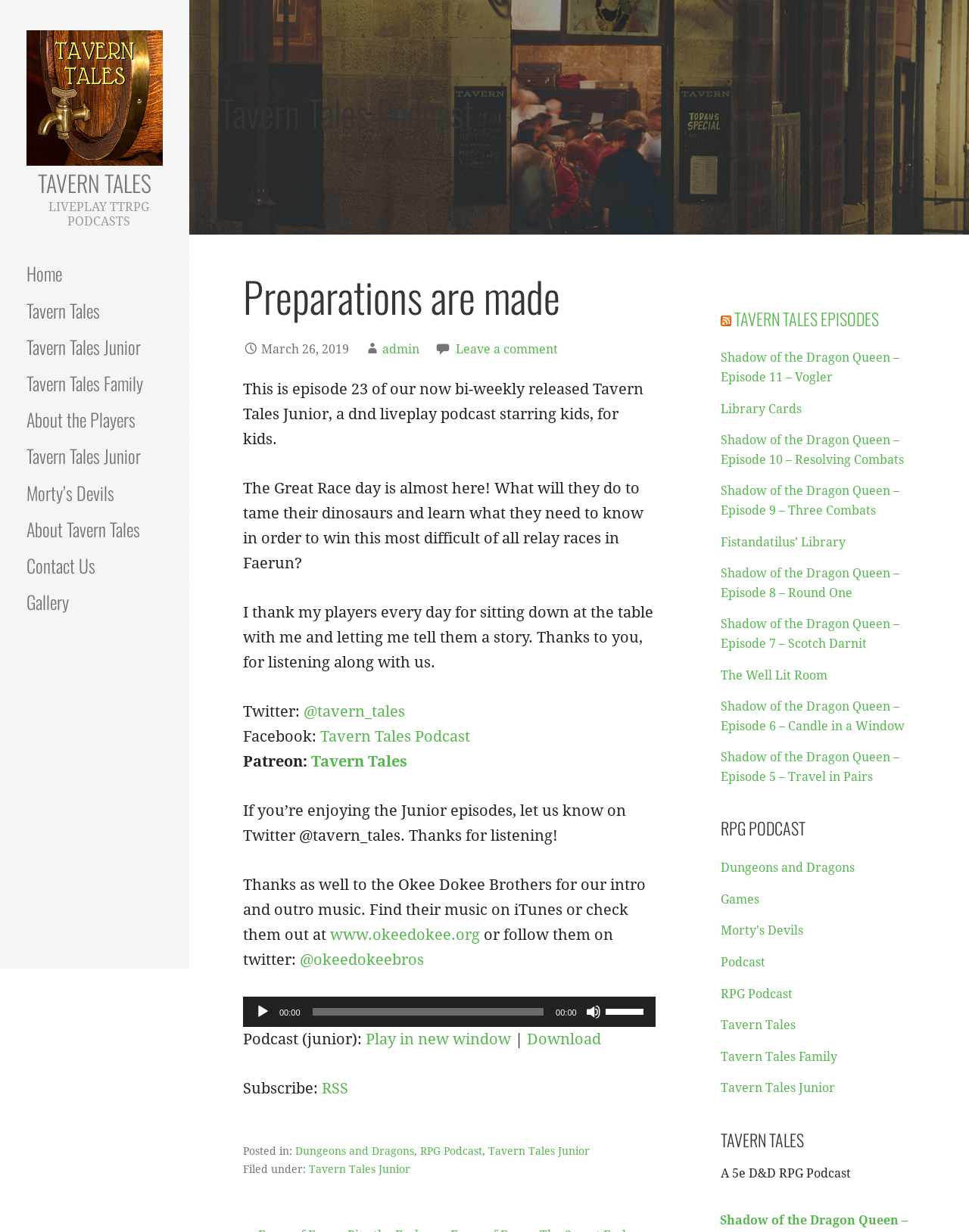Identify and provide the title of the webpage.

Preparations are made